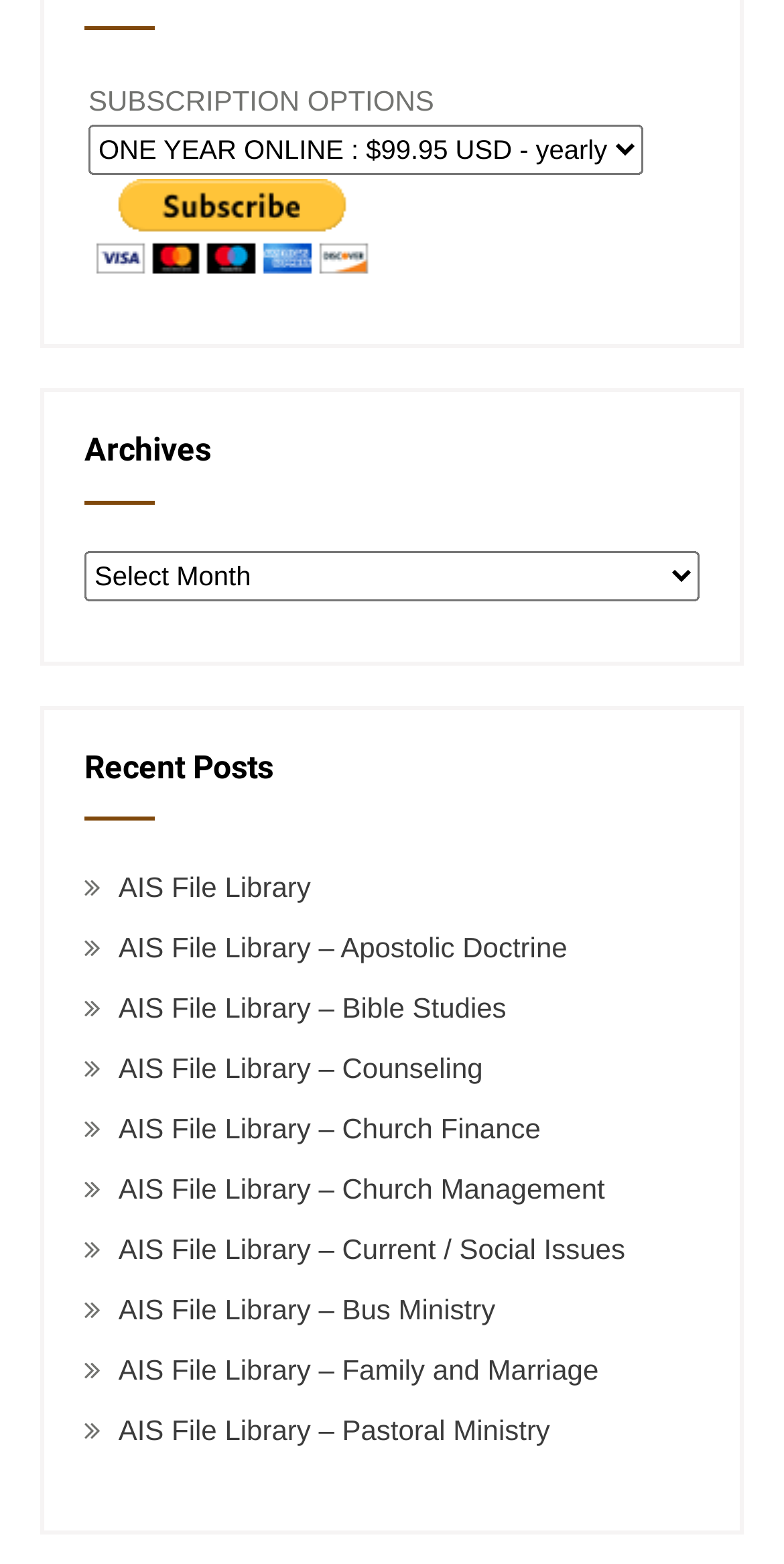Find and indicate the bounding box coordinates of the region you should select to follow the given instruction: "View archives".

[0.108, 0.352, 0.892, 0.384]